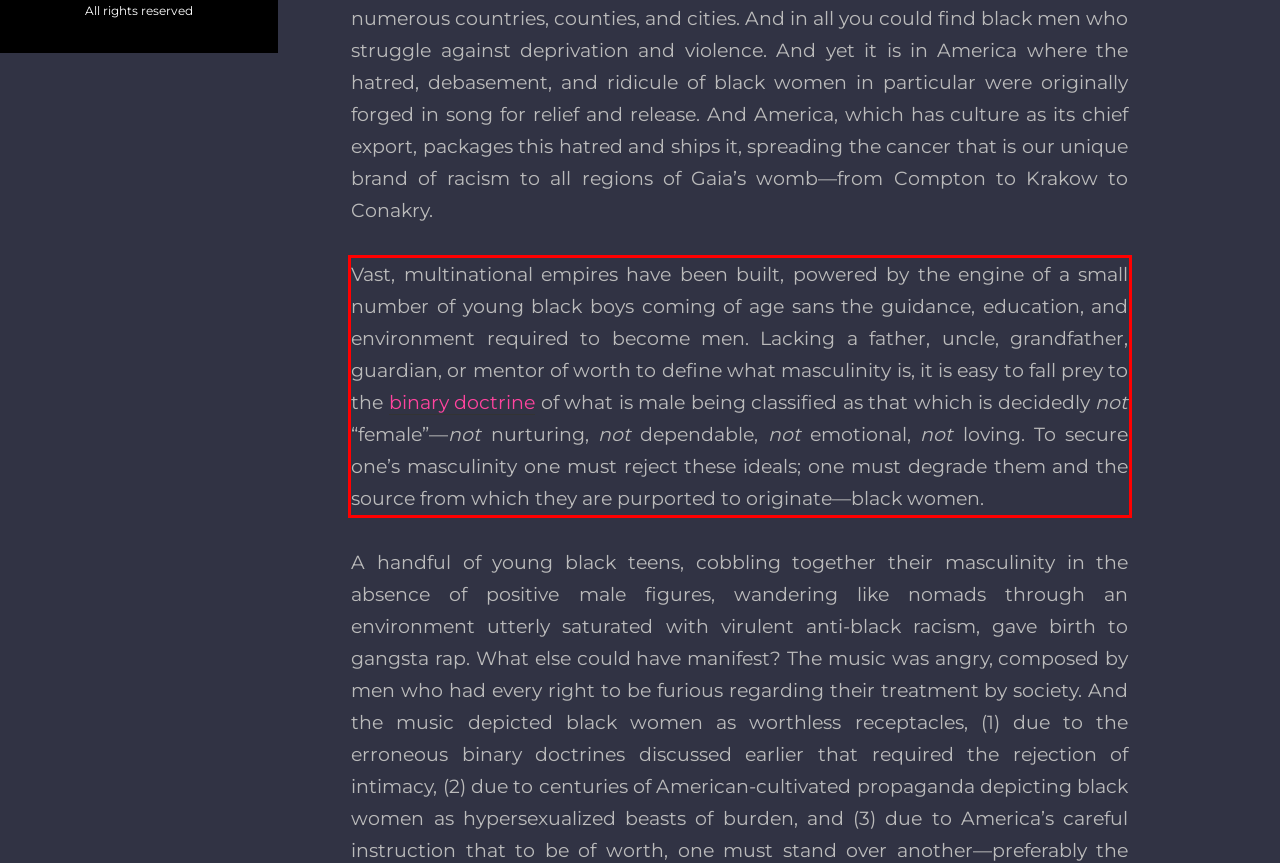Identify and extract the text within the red rectangle in the screenshot of the webpage.

Vast, multinational empires have been built, powered by the engine of a small number of young black boys coming of age sans the guidance, education, and environment required to become men. Lacking a father, uncle, grandfather, guardian, or mentor of worth to define what masculinity is, it is easy to fall prey to the binary doctrine of what is male being classified as that which is decidedly not “female”—not nurturing, not dependable, not emotional, not loving. To secure one’s masculinity one must reject these ideals; one must degrade them and the source from which they are purported to originate—black women.